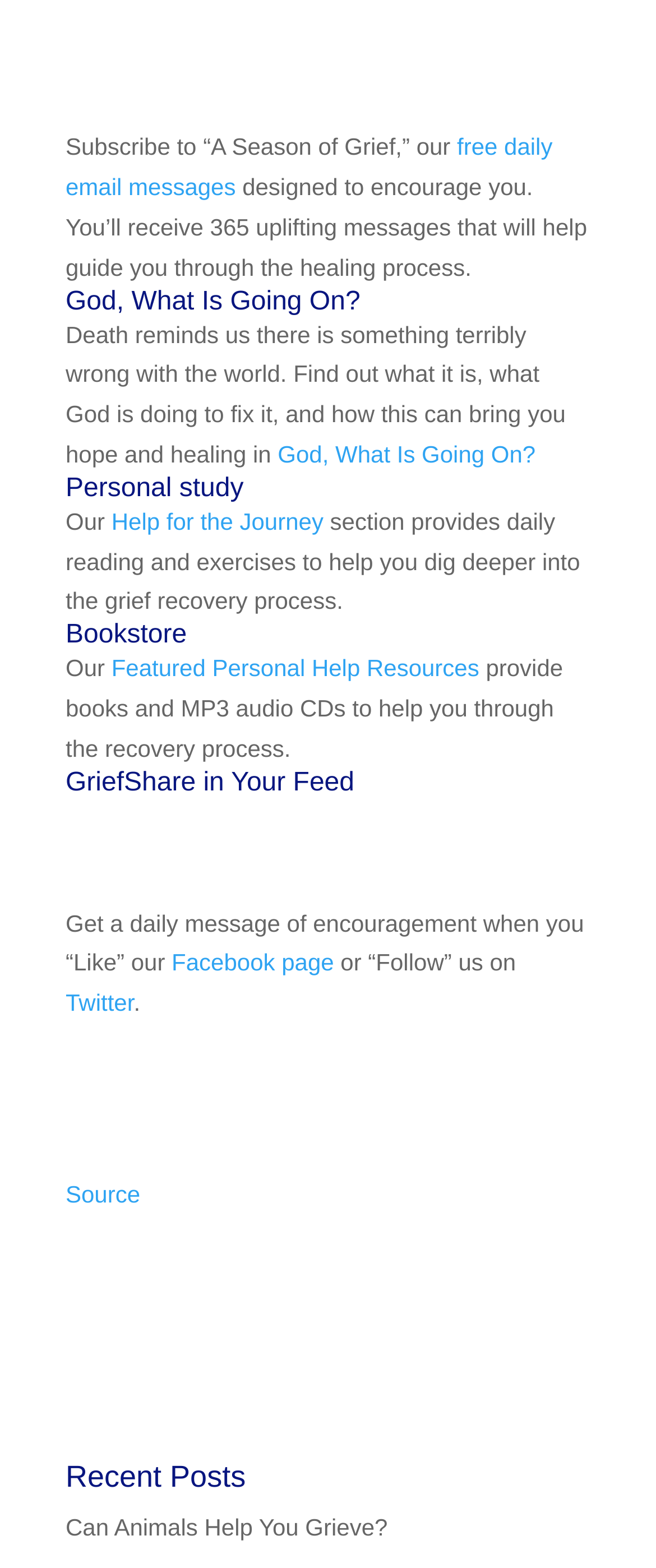Please identify the bounding box coordinates of the element's region that should be clicked to execute the following instruction: "Follow GriefShare on Facebook". The bounding box coordinates must be four float numbers between 0 and 1, i.e., [left, top, right, bottom].

[0.1, 0.539, 0.228, 0.556]